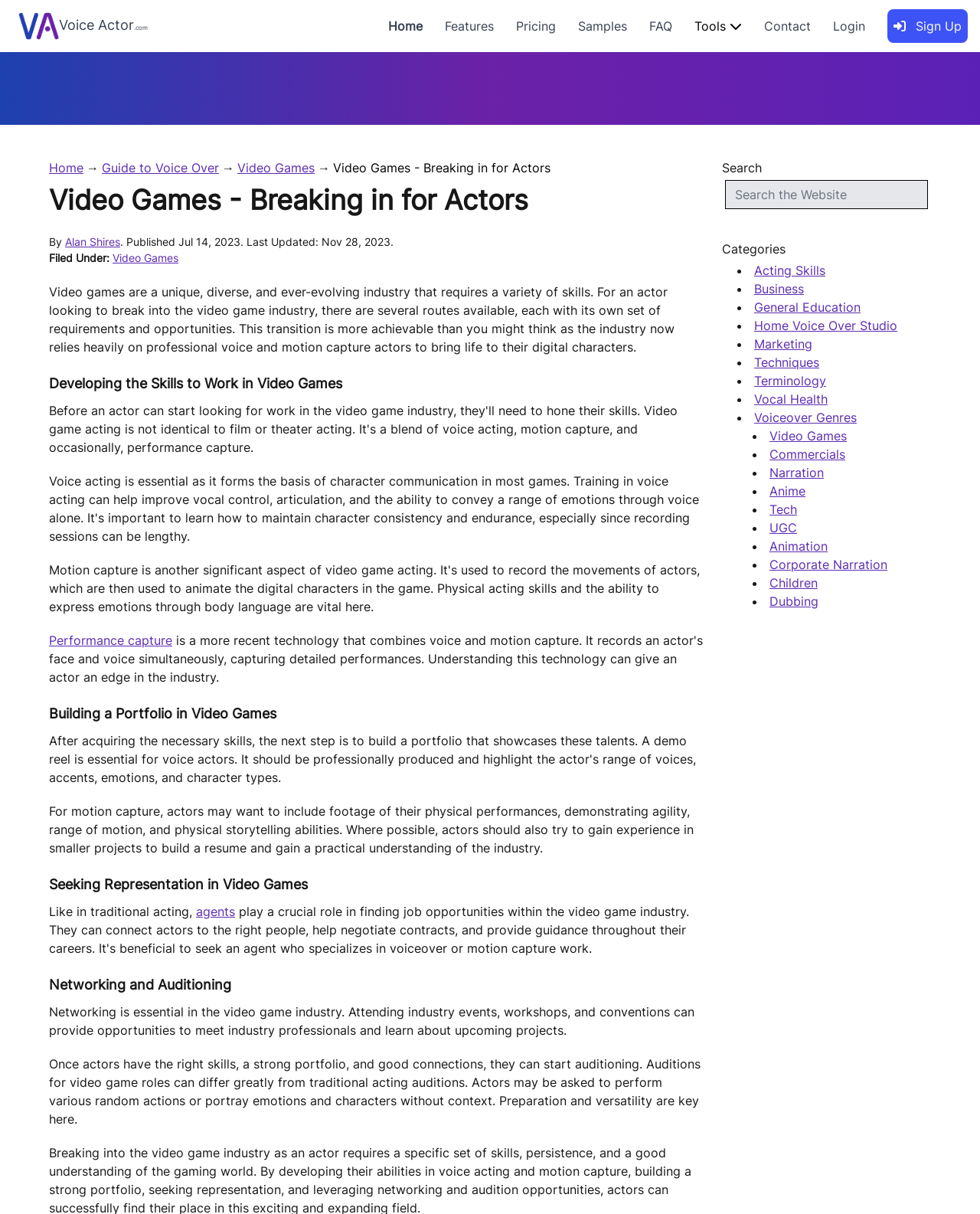Show me the bounding box coordinates of the clickable region to achieve the task as per the instruction: "Check the business review on BBB".

None